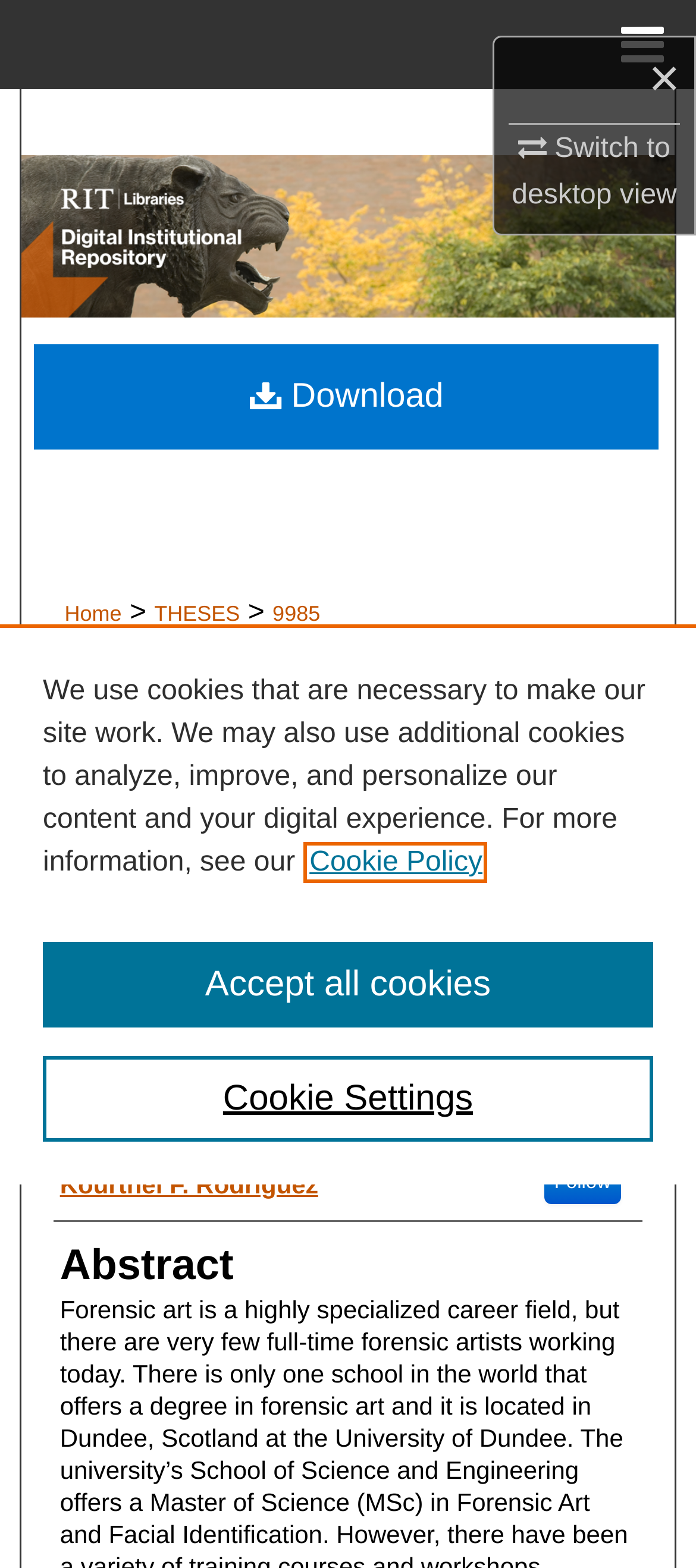Determine the bounding box coordinates for the region that must be clicked to execute the following instruction: "Download".

[0.049, 0.194, 0.947, 0.262]